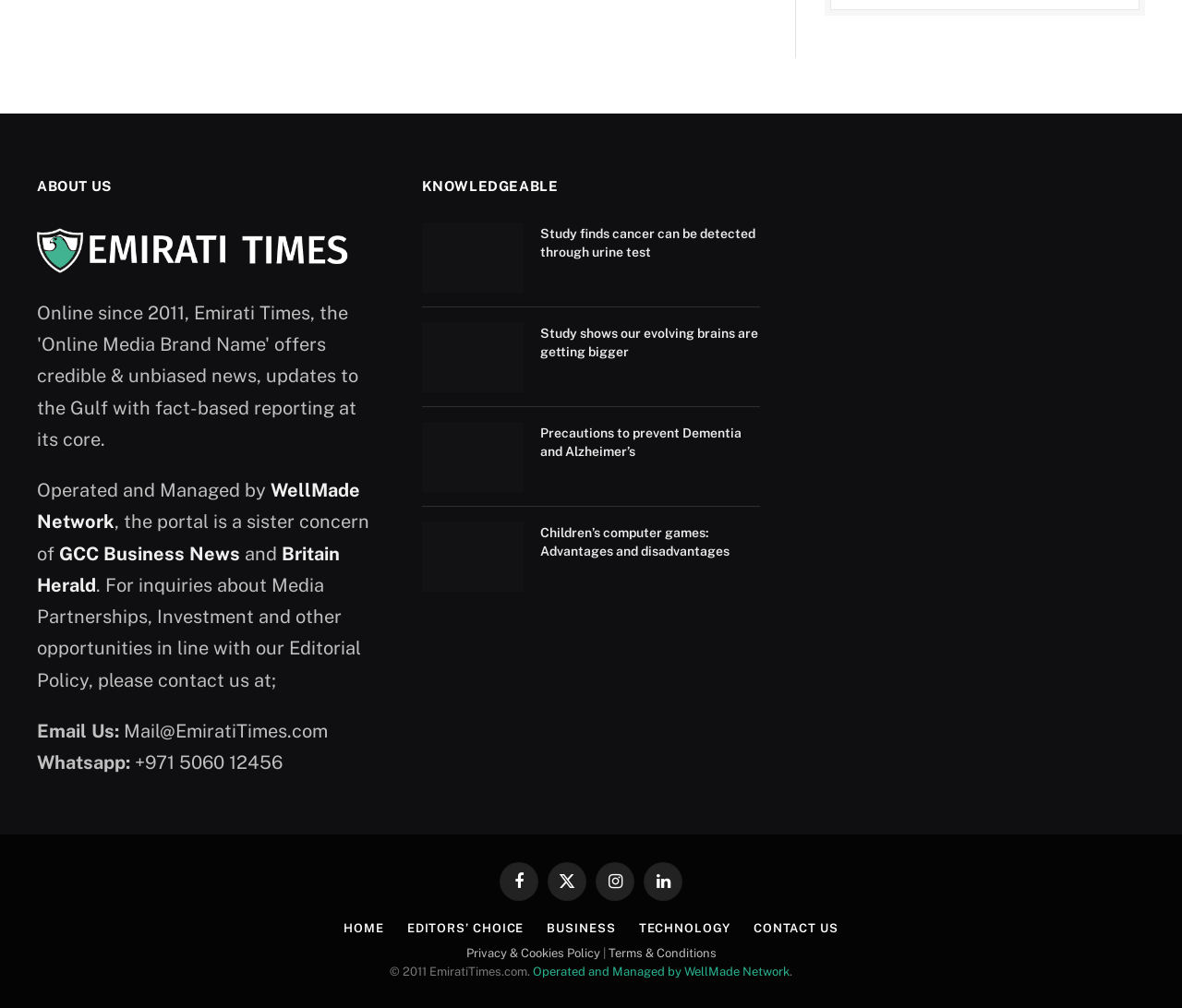Identify the bounding box coordinates of the specific part of the webpage to click to complete this instruction: "Read the article about diagnosing prostate cancer by urine test".

[0.357, 0.22, 0.443, 0.29]